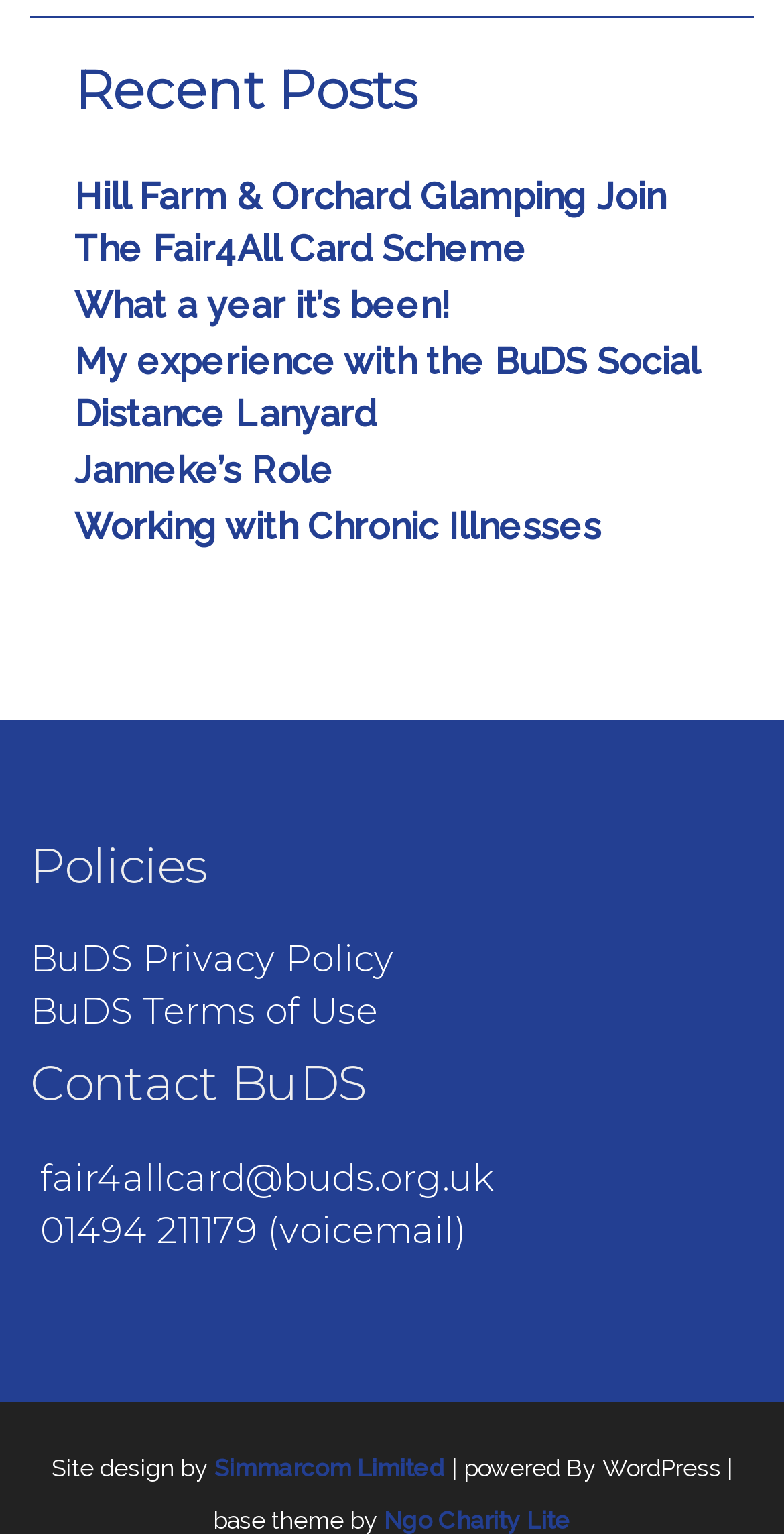Who designed the website?
Could you answer the question in a detailed manner, providing as much information as possible?

I found the website designer's name at the bottom of the webpage, which is 'Simmarcom Limited'.